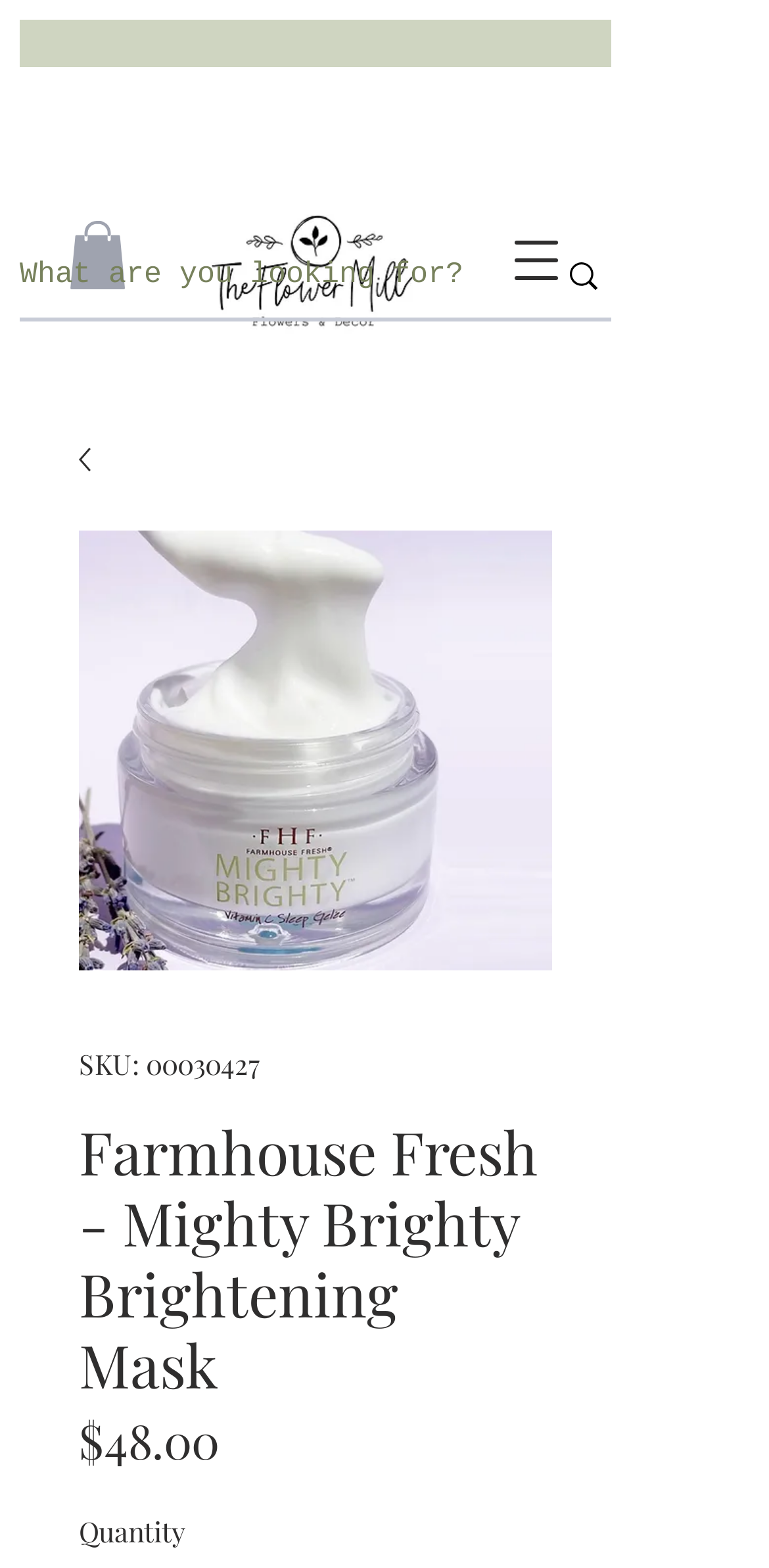Give a one-word or phrase response to the following question: Is there a search box on the page?

Yes